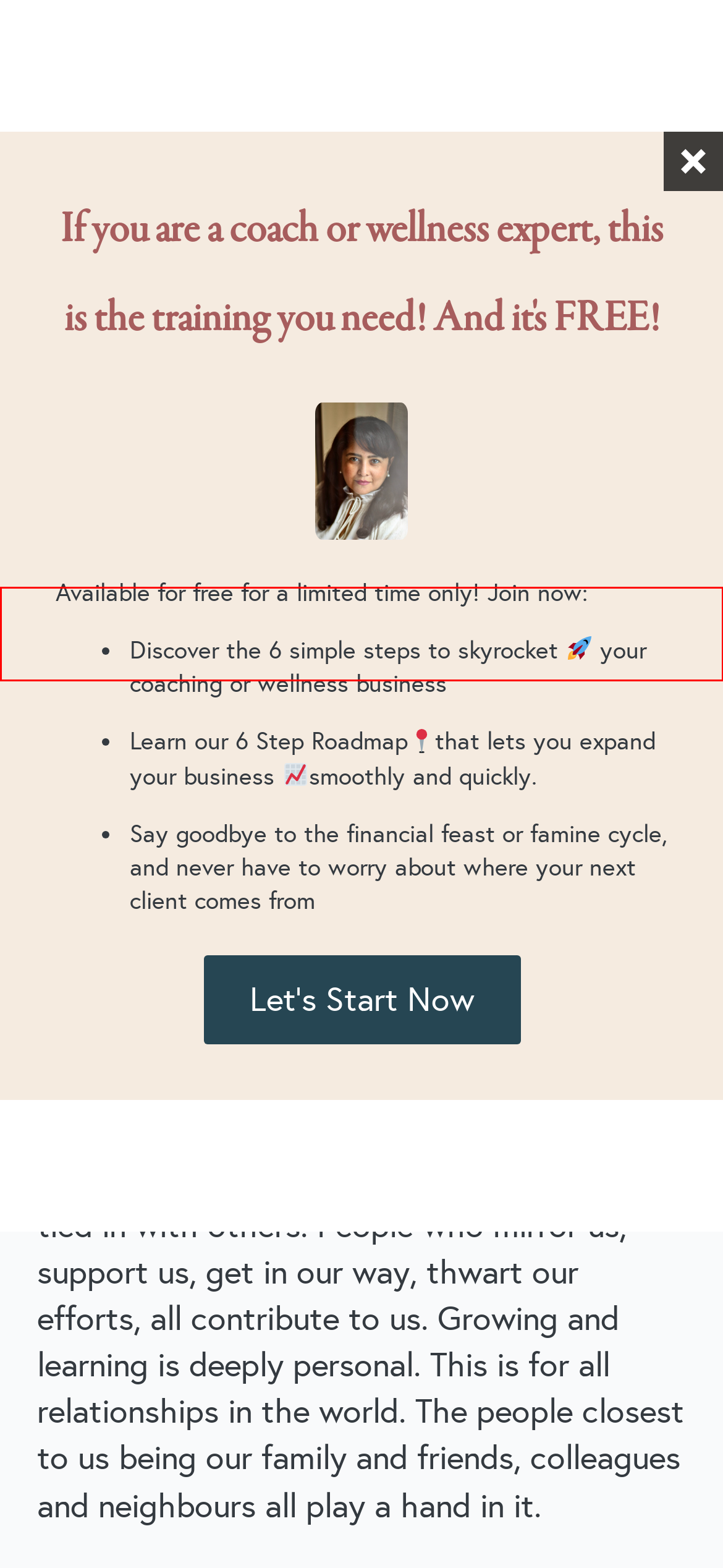Observe the screenshot of a webpage with a red bounding box highlighting an element. Choose the webpage description that accurately reflects the new page after the element within the bounding box is clicked. Here are the candidates:
A. Aditii Nirvaan
B. Feminine Flow – Aditii Nirvaan
C. Creative Flow – Aditii Nirvaan
D. About Me – Aditii Nirvaan
E. Wellness – Aditii Nirvaan
F. Privacy Policy – Aditii Nirvaan
G. Tools – Aditii Nirvaan
H. Blogs – Aditii Nirvaan

B